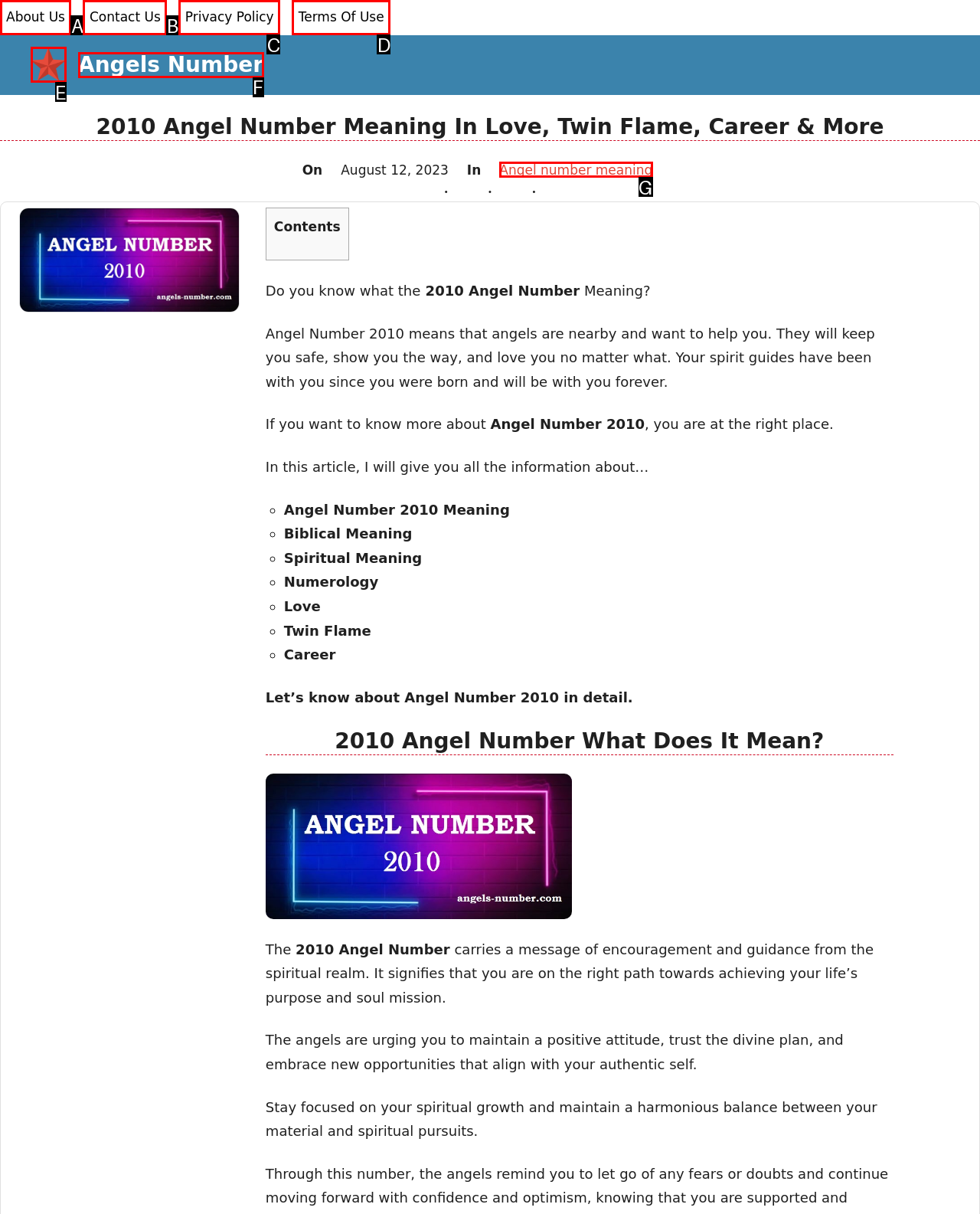Determine which HTML element fits the description: History (Master) Master. Answer with the letter corresponding to the correct choice.

None